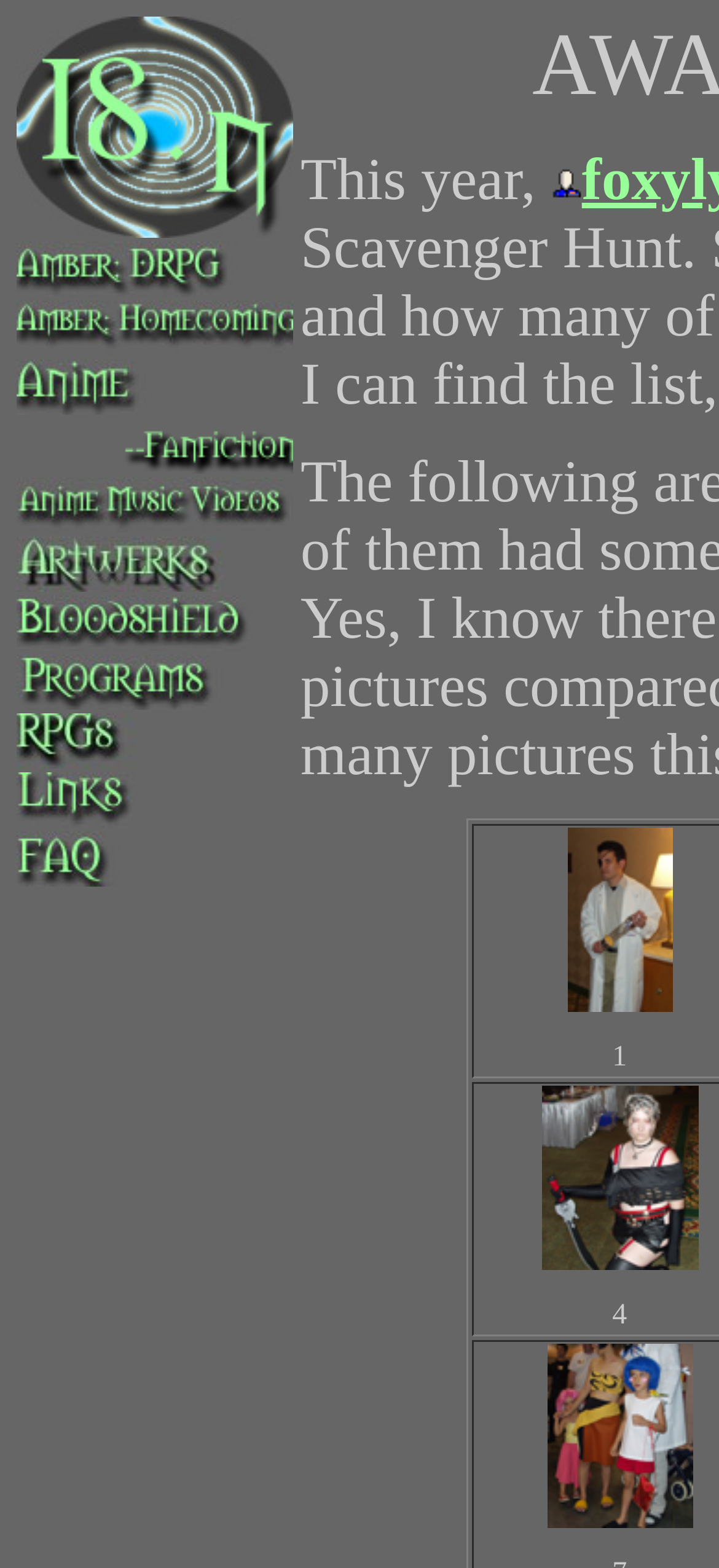Locate the bounding box coordinates of the clickable area to execute the instruction: "go to Amber: Diceless Role-Playing". Provide the coordinates as four float numbers between 0 and 1, represented as [left, top, right, bottom].

[0.023, 0.174, 0.408, 0.194]